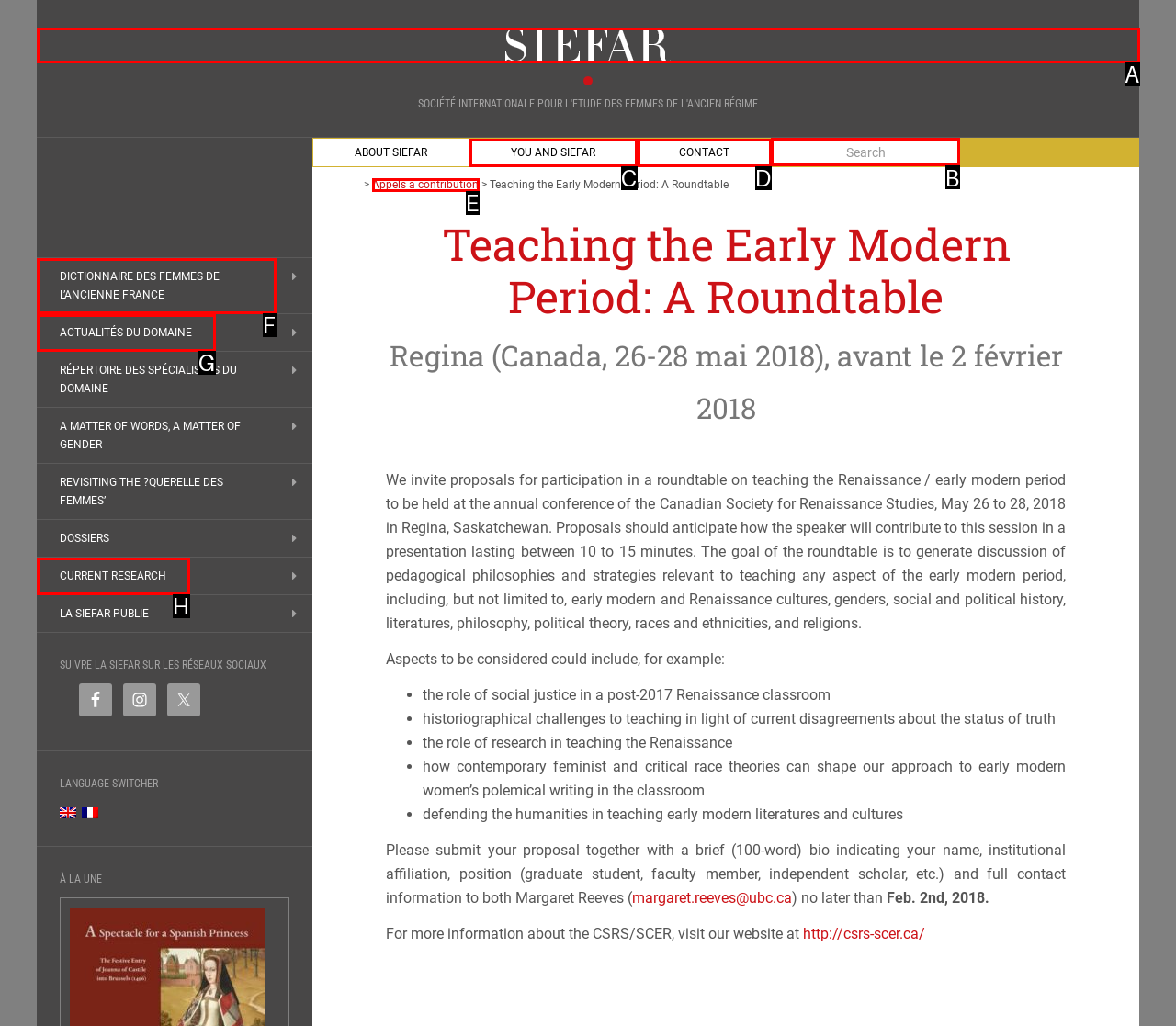Identify the letter of the correct UI element to fulfill the task: Search for something from the given options in the screenshot.

B